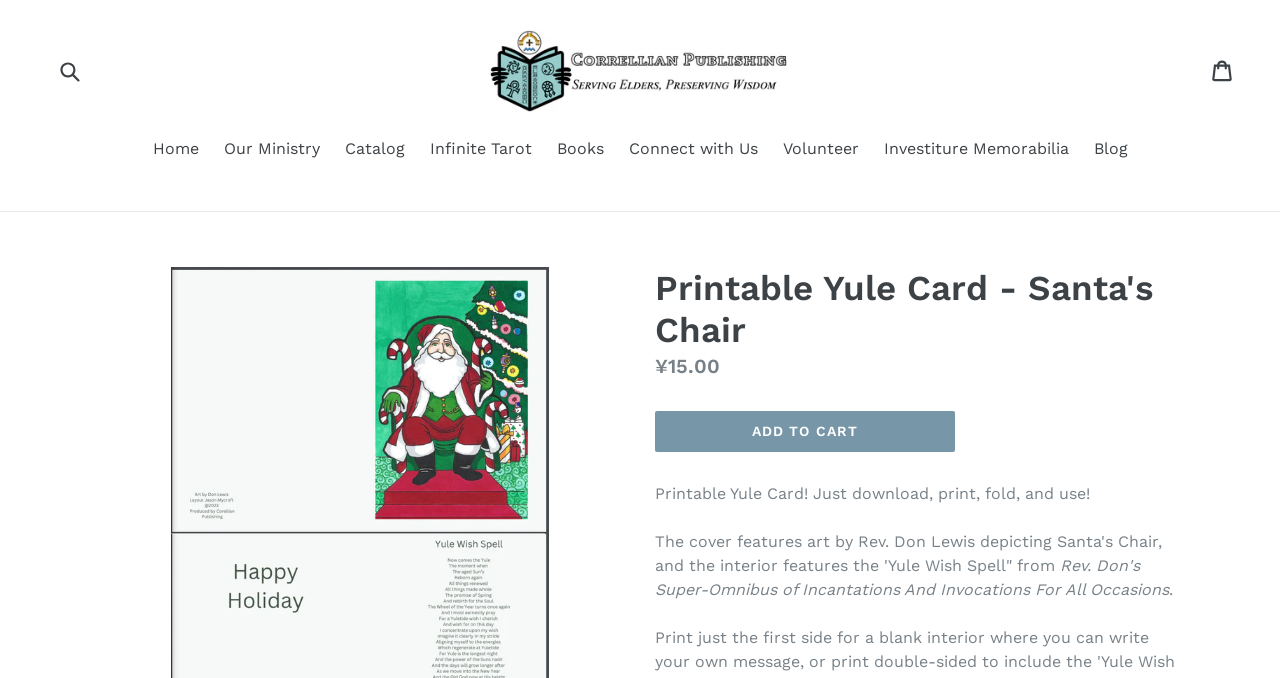Write a detailed summary of the webpage.

This webpage is about a printable Yule card featuring Santa's Chair. At the top, there is a search bar with a submit button on the left, and a link to Correllian Publishing with its logo on the right. Below this, there are several navigation links, including Home, Our Ministry, Catalog, and more, arranged horizontally across the page.

The main content of the page is centered, with a large heading that reads "Printable Yule Card - Santa's Chair". Below this, there is a section with a regular price of ¥15.00, and an "ADD TO CART" button. 

Further down, there is a descriptive text that explains the product, stating that it can be downloaded, printed, folded, and used. The text also mentions that the cover features art by Rev. Don Lewis depicting Santa's Chair, and the interior features the 'Yule Wish Spell" from Rev. Don.